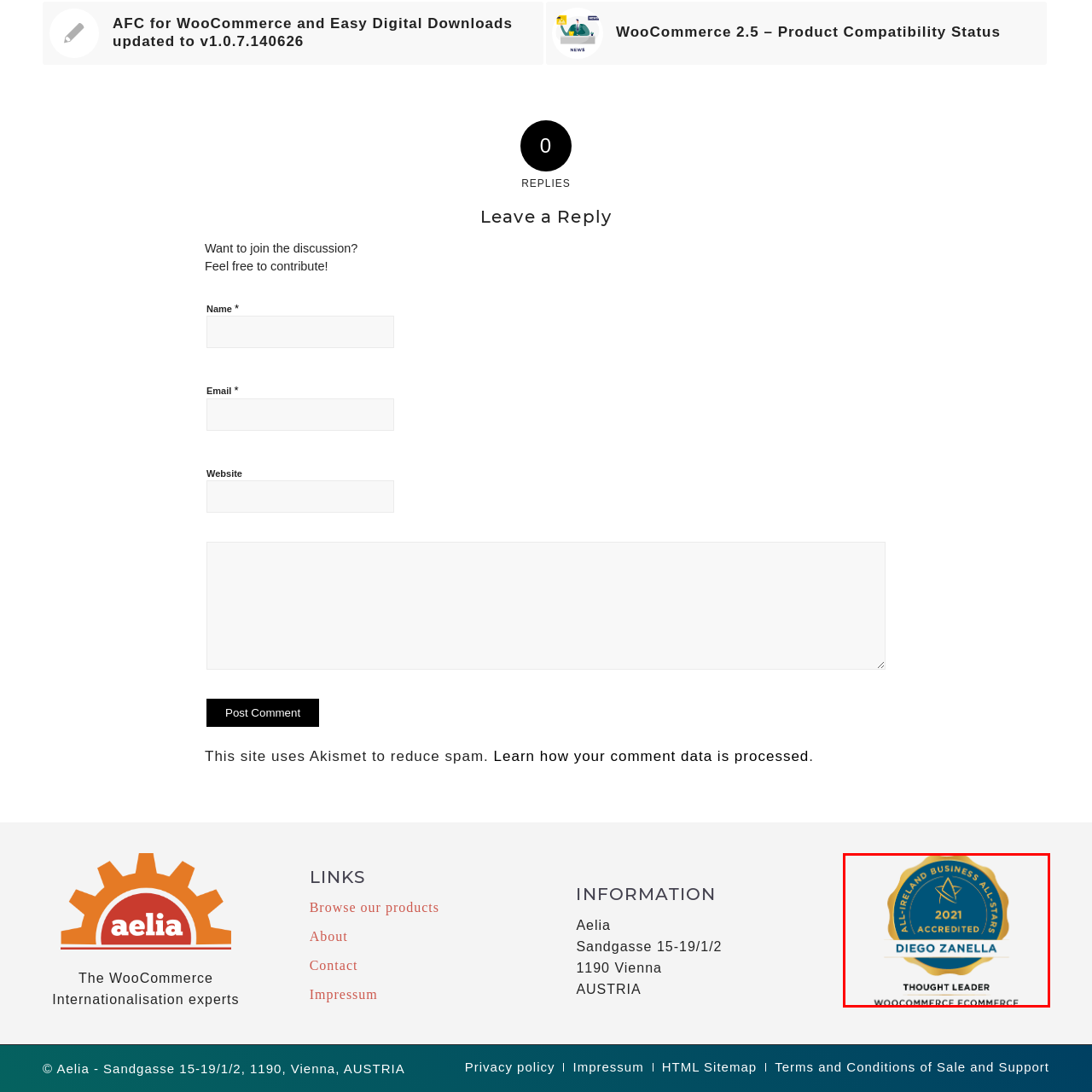Provide a detailed narrative of the image inside the red-bordered section.

The image features an accreditation badge that highlights Diego Zanella as a recognized thought leader in WooCommerce eCommerce. The badge is designed in a circular format, showcasing a gold seal with the text "ALL-IRELAND BUSINESS ALL-STARS" prominently at the top. It also includes the year "2021" and the word "ACCREDITED" in an eye-catching blue font. The name "DIEGO ZANELLA" is prominently displayed in blue as well, positioned below the seal. At the bottom of the badge, the title "THOUGHT LEADER" is noted in a clean, modern font, reinforcing the credibility and achievement recognized by this distinction.